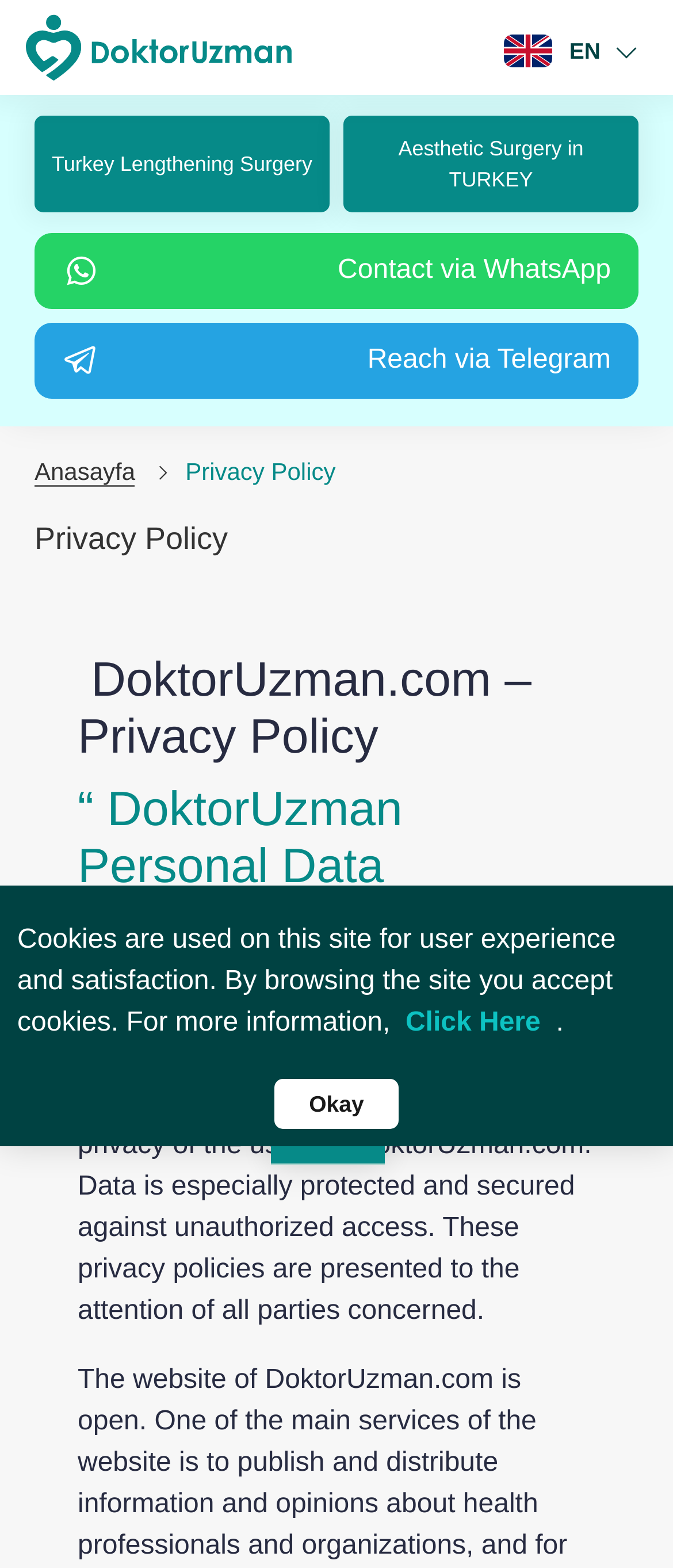Extract the bounding box for the UI element that matches this description: "title="Doktor Uzman"".

[0.038, 0.0, 0.434, 0.061]